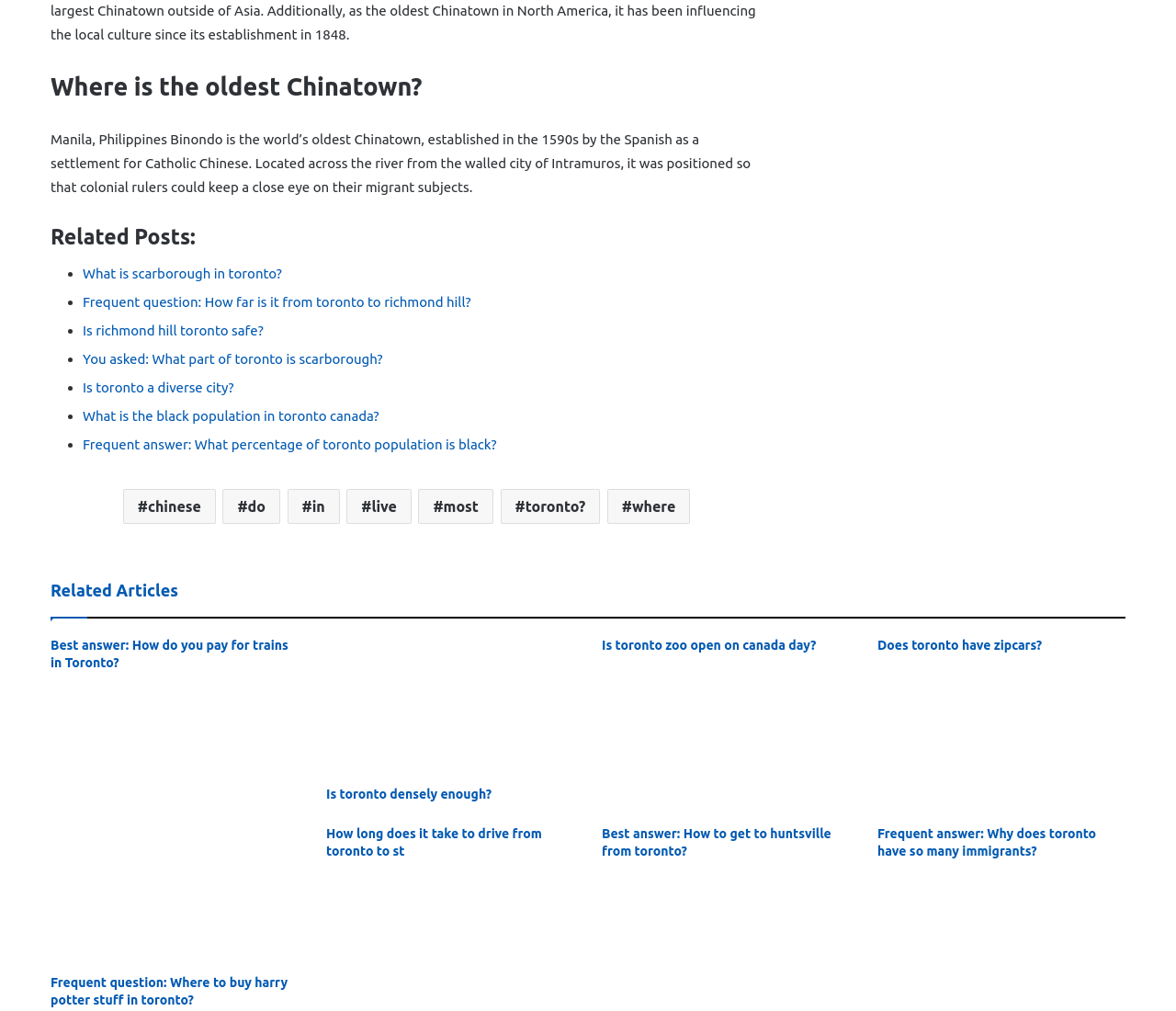Provide the bounding box coordinates of the HTML element this sentence describes: "Does toronto have zipcars?". The bounding box coordinates consist of four float numbers between 0 and 1, i.e., [left, top, right, bottom].

[0.746, 0.63, 0.886, 0.645]